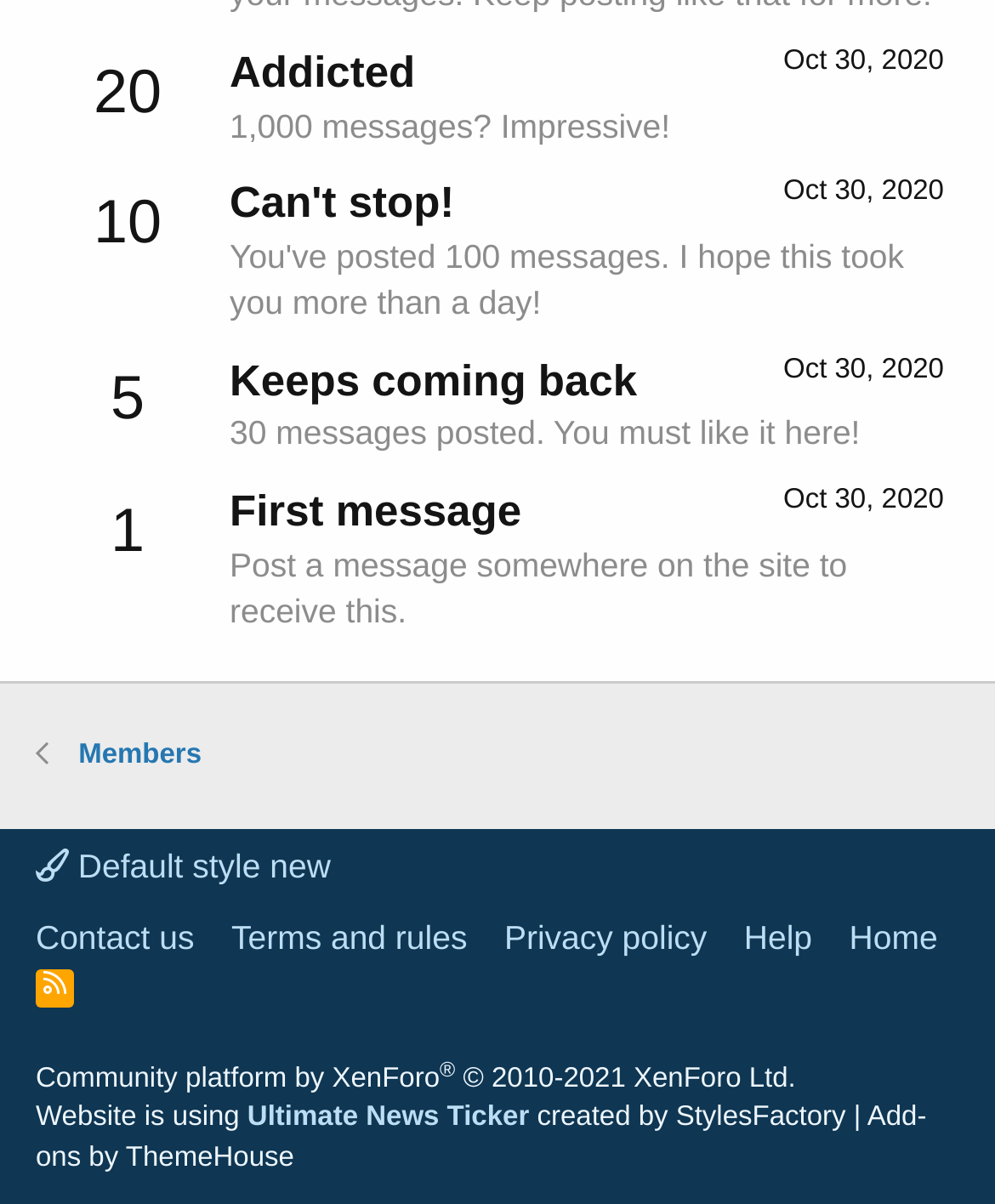Provide your answer in one word or a succinct phrase for the question: 
What is the name of the add-on created by ThemeHouse?

Ultimate News Ticker